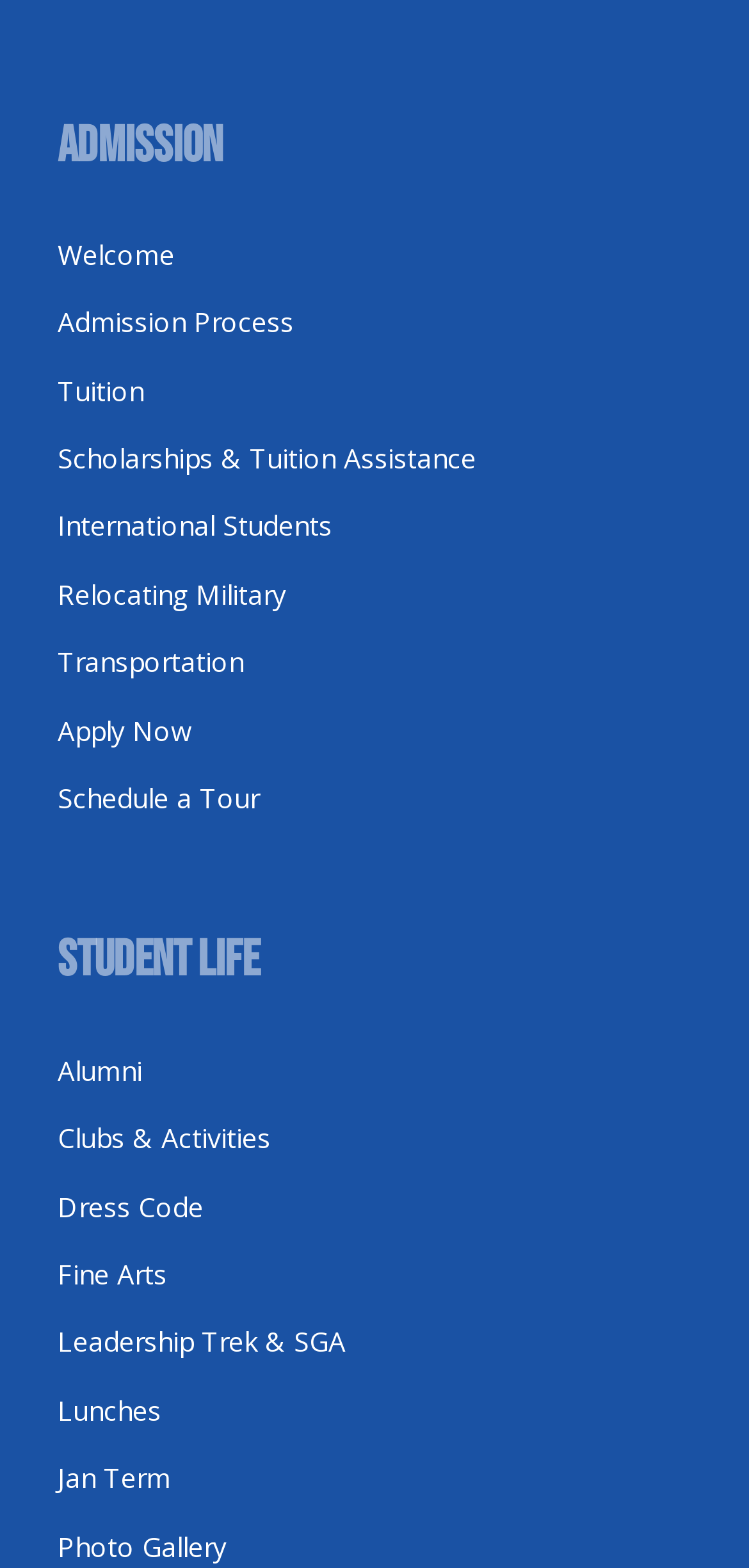How many headings are on the webpage?
Answer the question with just one word or phrase using the image.

2